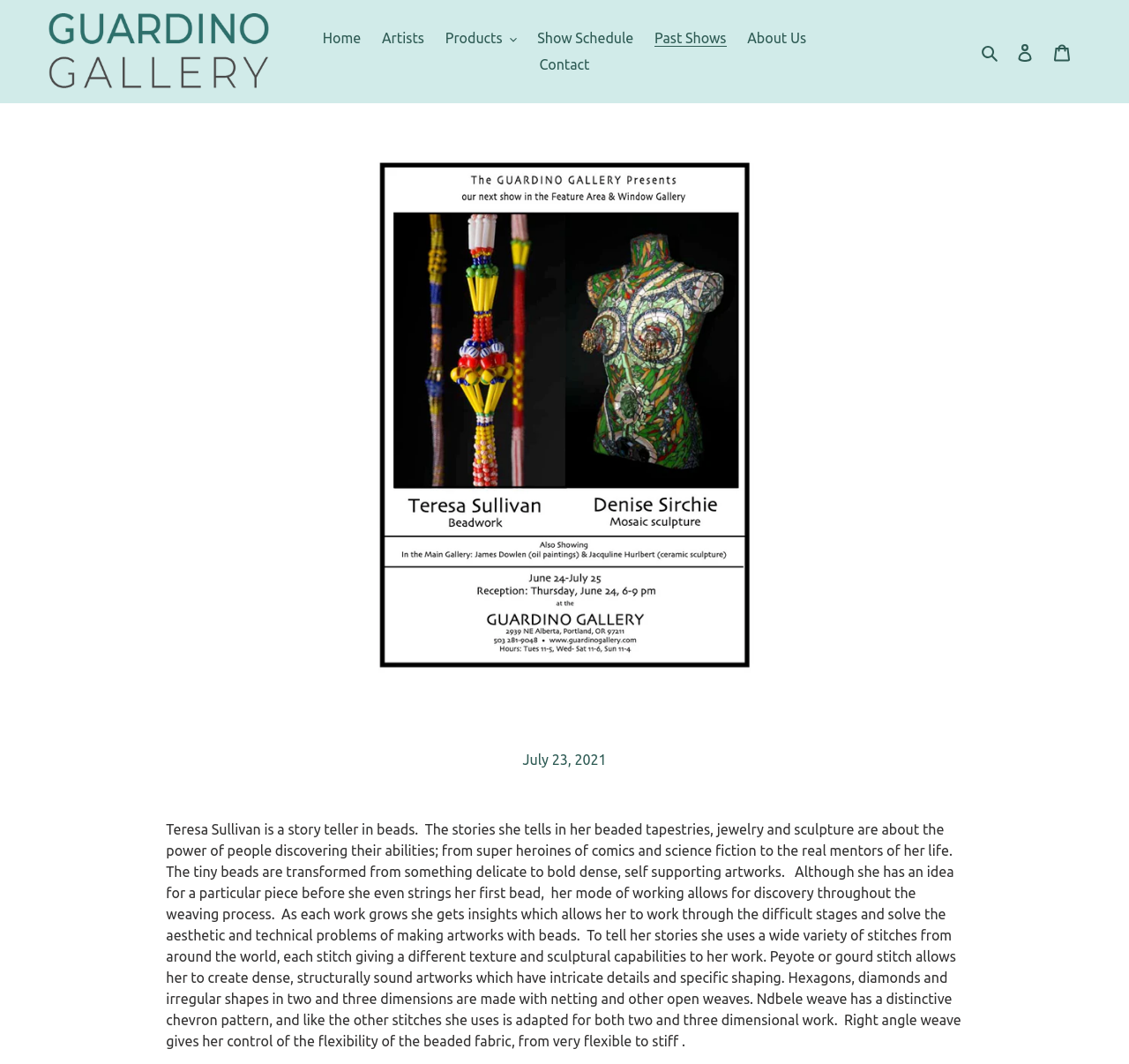Please determine the bounding box coordinates for the UI element described here. Use the format (top-left x, top-left y, bottom-right x, bottom-right y) with values bounded between 0 and 1: Home

[0.278, 0.024, 0.328, 0.048]